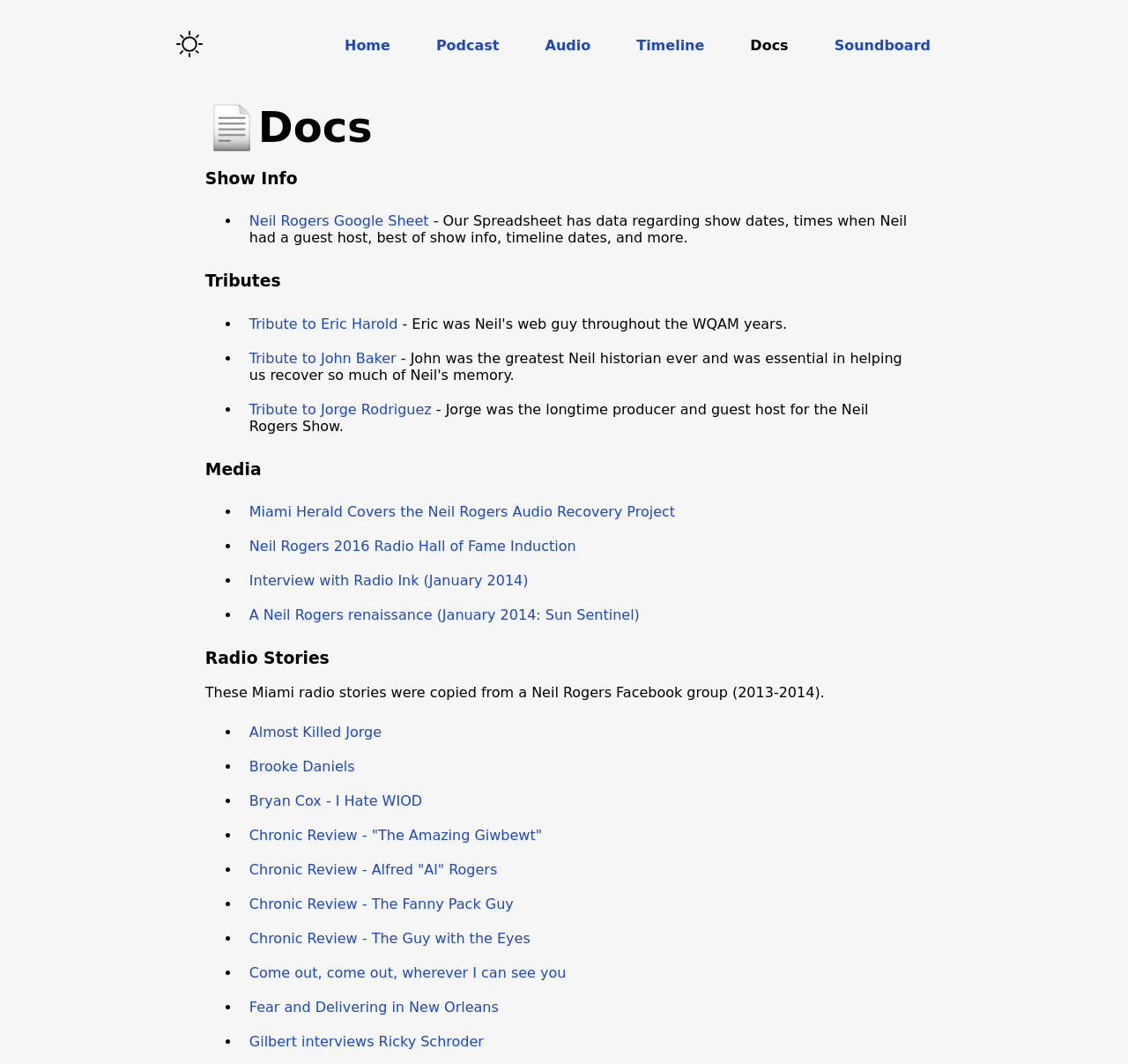Please specify the bounding box coordinates of the clickable region to carry out the following instruction: "Check the Miami Herald article about the Neil Rogers Audio Recovery Project". The coordinates should be four float numbers between 0 and 1, in the format [left, top, right, bottom].

[0.221, 0.473, 0.599, 0.489]